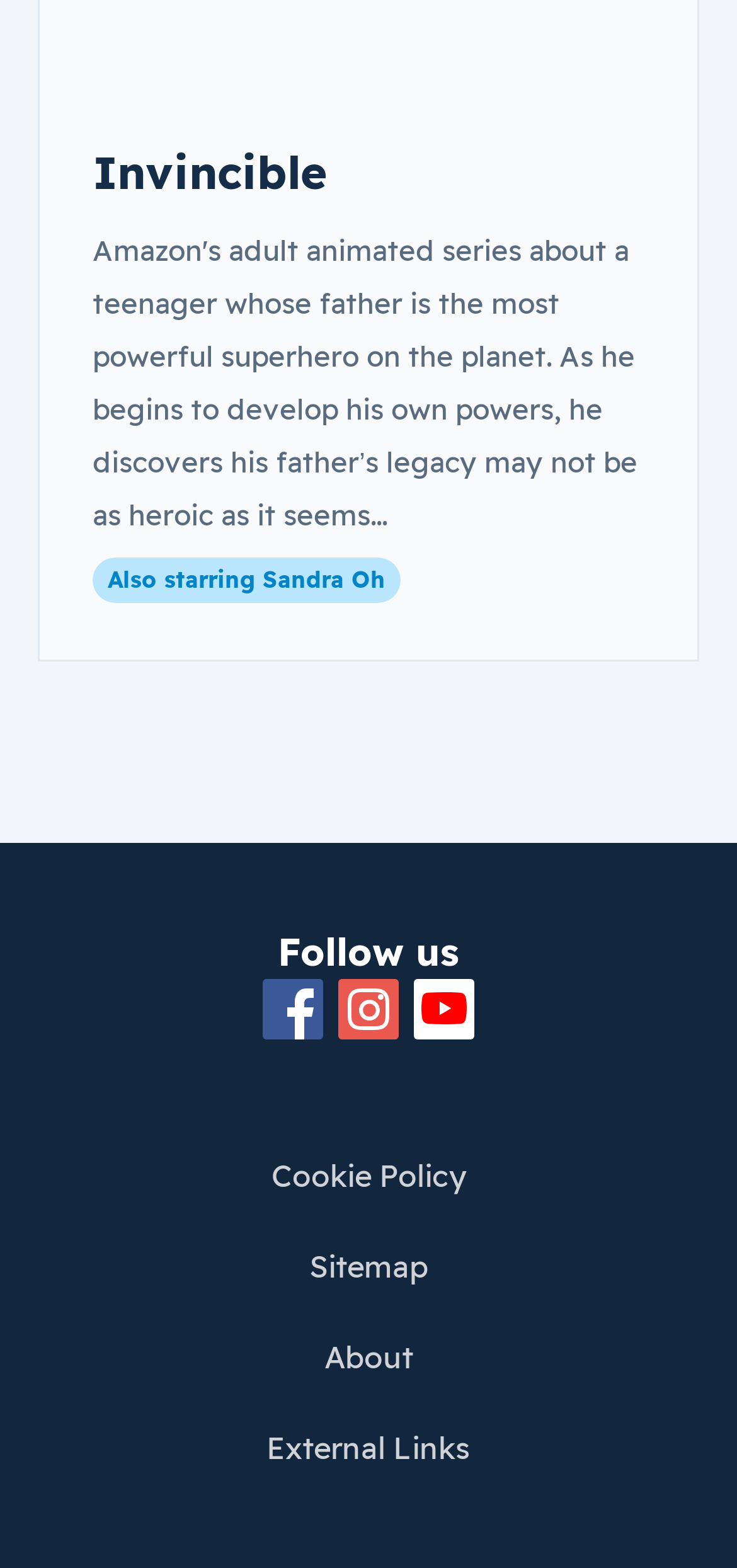Identify the bounding box coordinates for the UI element described by the following text: "Sitemap". Provide the coordinates as four float numbers between 0 and 1, in the format [left, top, right, bottom].

[0.051, 0.778, 0.949, 0.836]